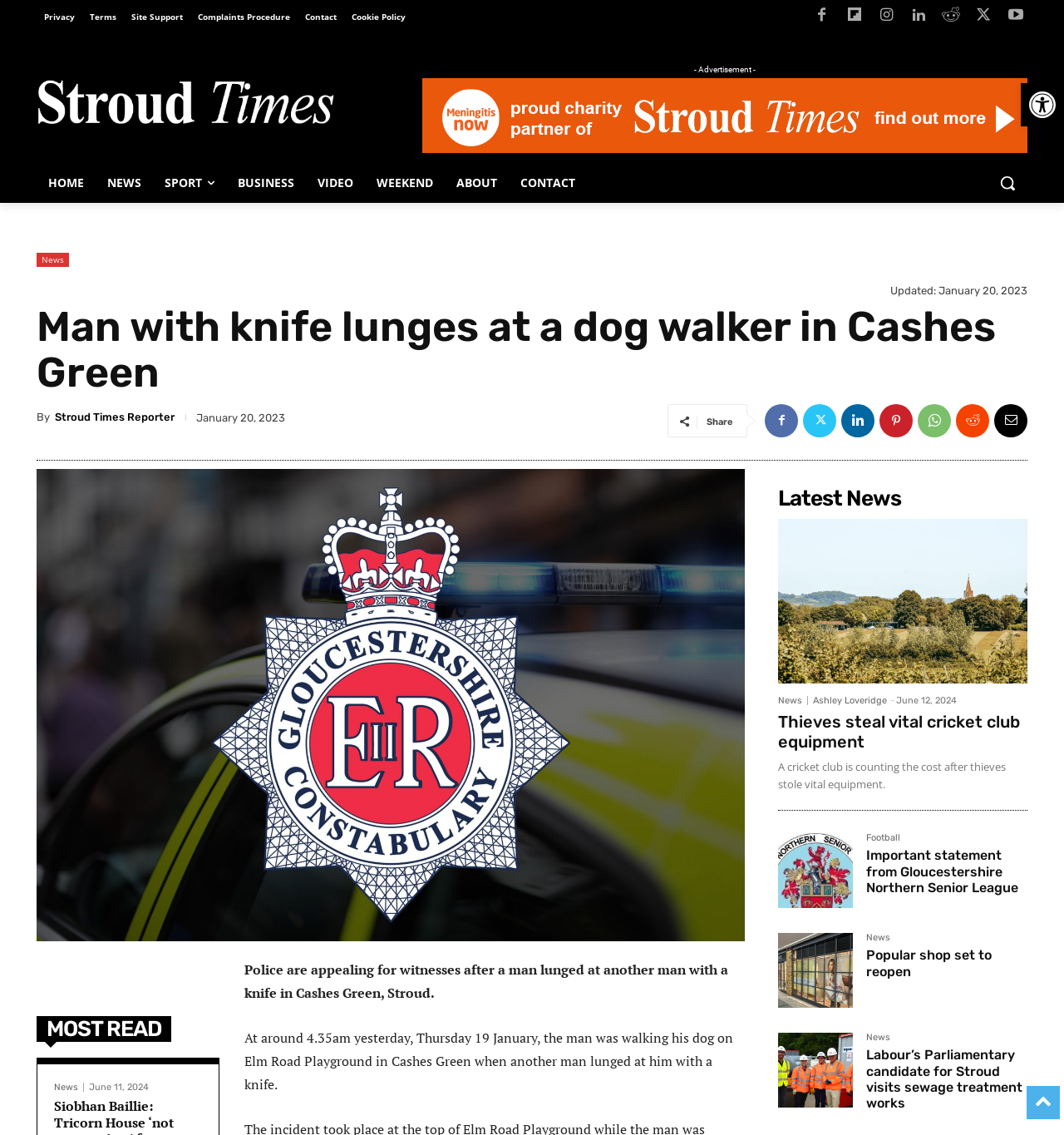What was the man doing when the incident occurred?
Please answer the question with as much detail and depth as you can.

I found the answer by reading the second paragraph of the article, which mentions 'At around 4.35am yesterday, Thursday 19 January, the man was walking his dog on Elm Road Playground in Cashes Green when another man lunged at him with a knife.'